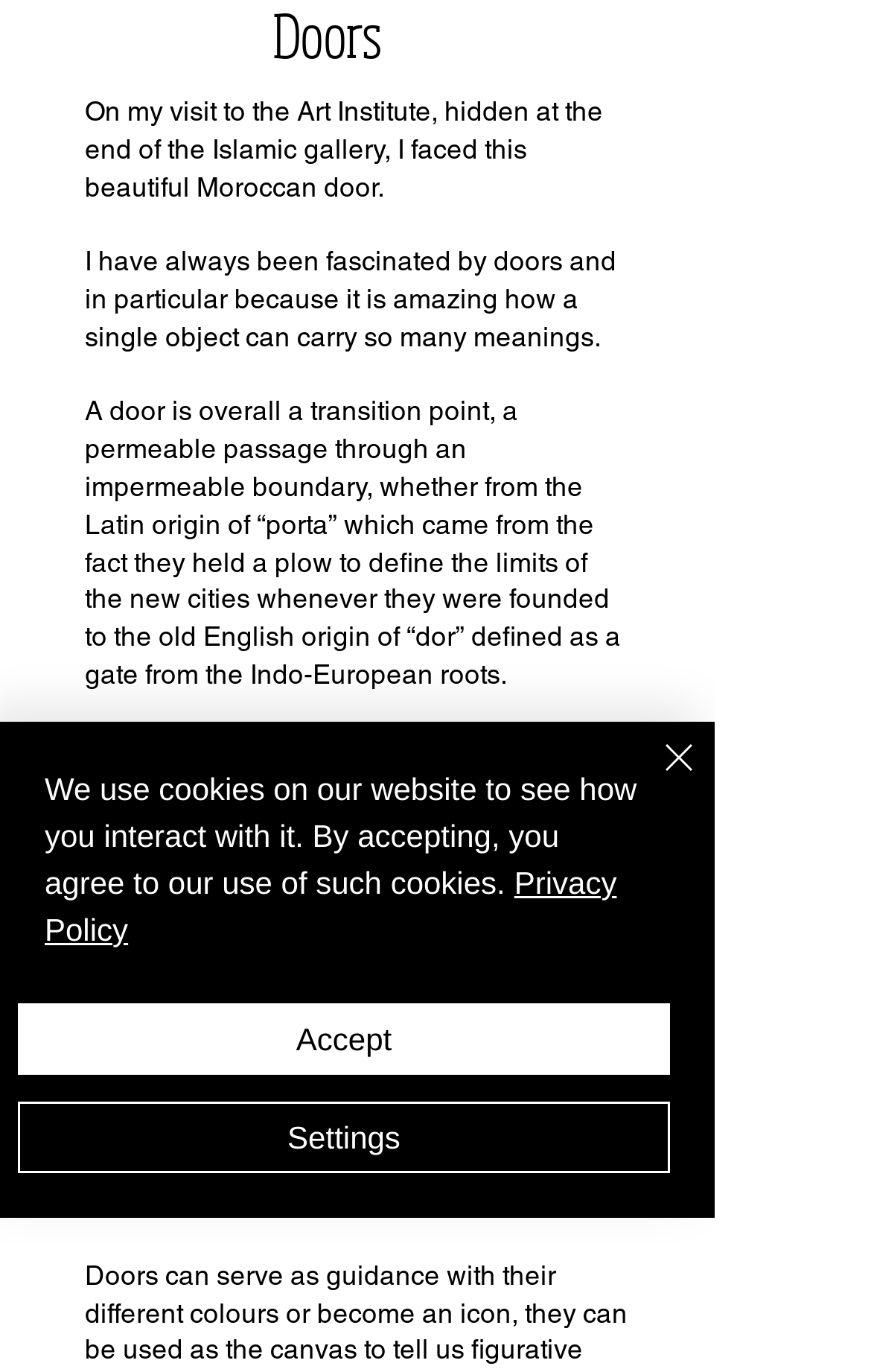Provide your answer in one word or a succinct phrase for the question: 
What is the author's fascination with?

doors